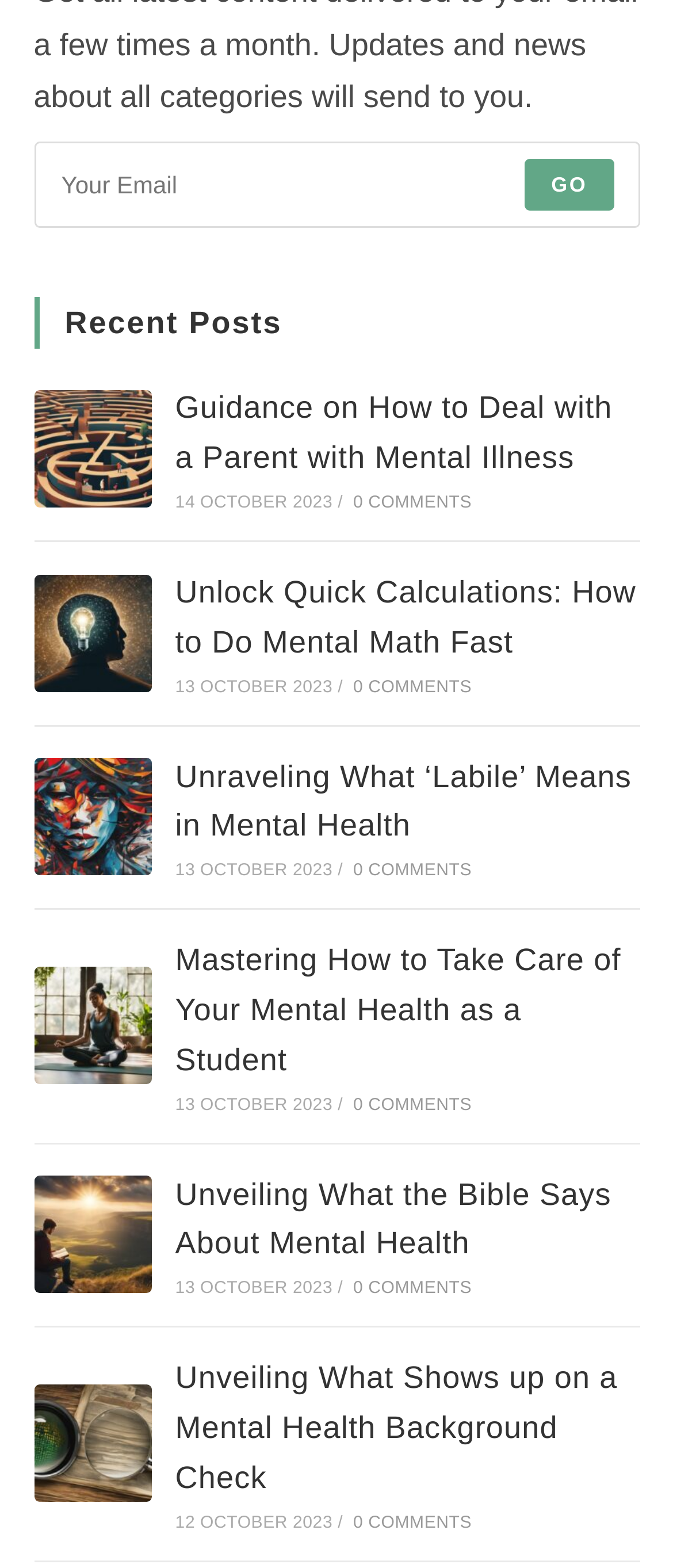Find the bounding box coordinates of the clickable area required to complete the following action: "Read Guidance on How to Deal with a Parent with Mental Illness".

[0.05, 0.249, 0.224, 0.324]